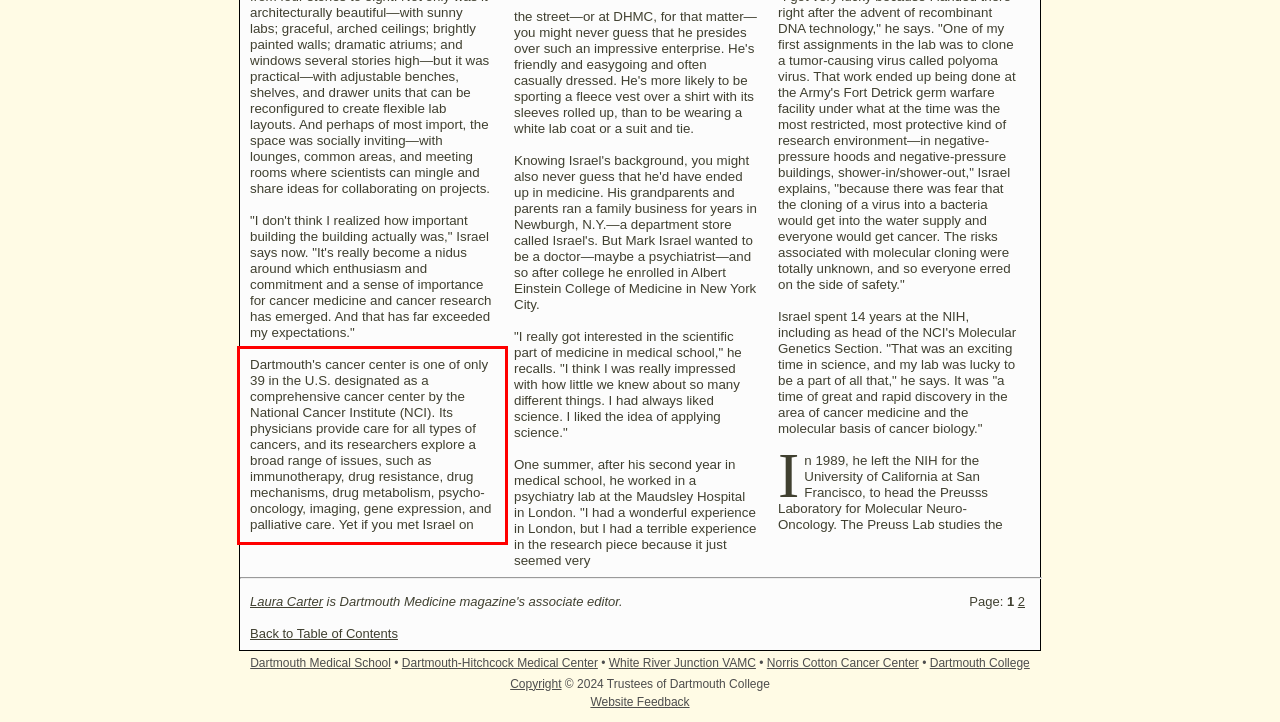Within the screenshot of the webpage, locate the red bounding box and use OCR to identify and provide the text content inside it.

Dartmouth's cancer center is one of only 39 in the U.S. designated as a comprehensive cancer center by the National Cancer Institute (NCI). Its physicians provide care for all types of cancers, and its researchers explore a broad range of issues, such as immunotherapy, drug resistance, drug mechanisms, drug metabolism, psycho-oncology, imaging, gene expression, and palliative care. Yet if you met Israel on